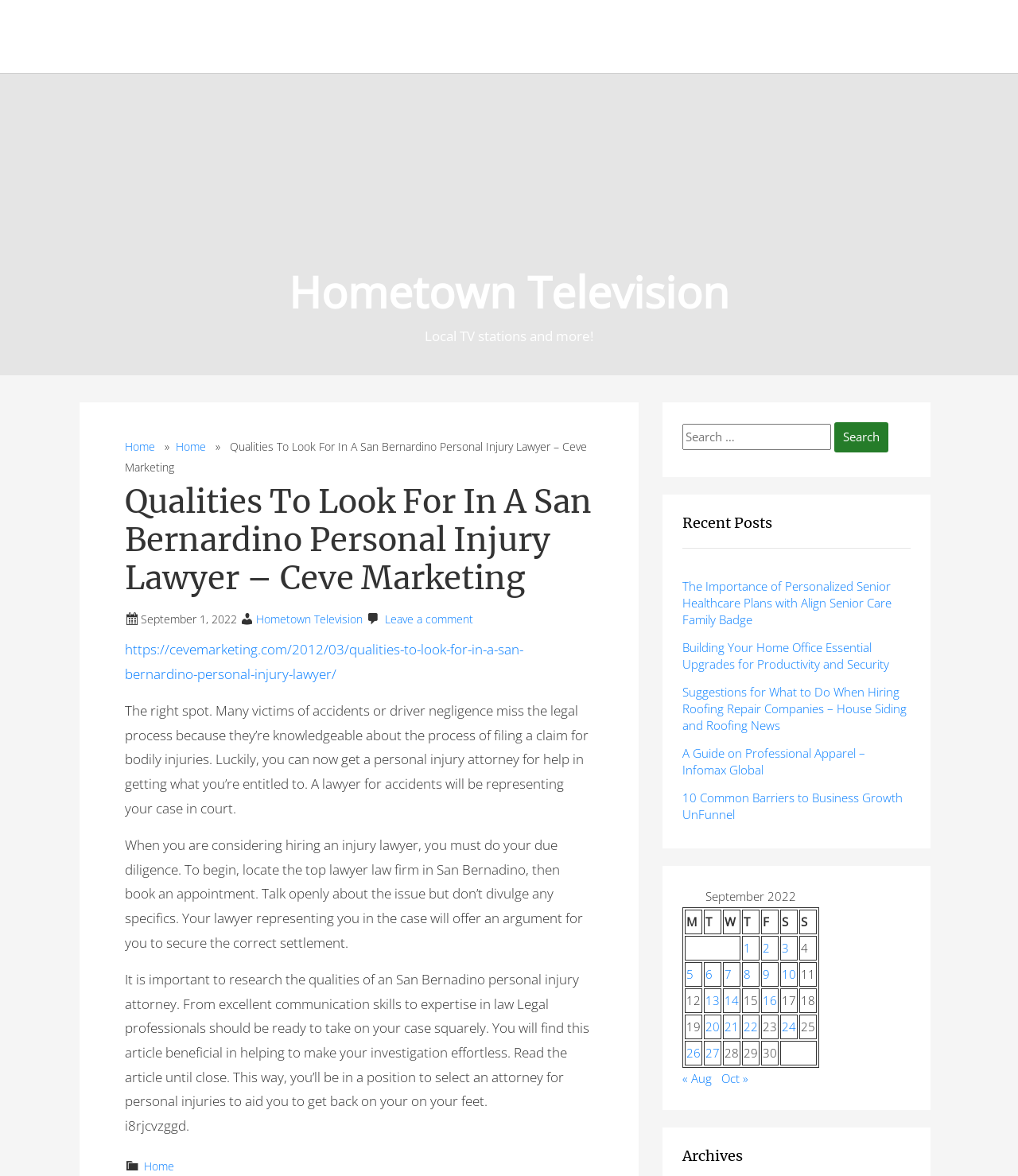Highlight the bounding box of the UI element that corresponds to this description: "Home".

[0.173, 0.373, 0.203, 0.386]